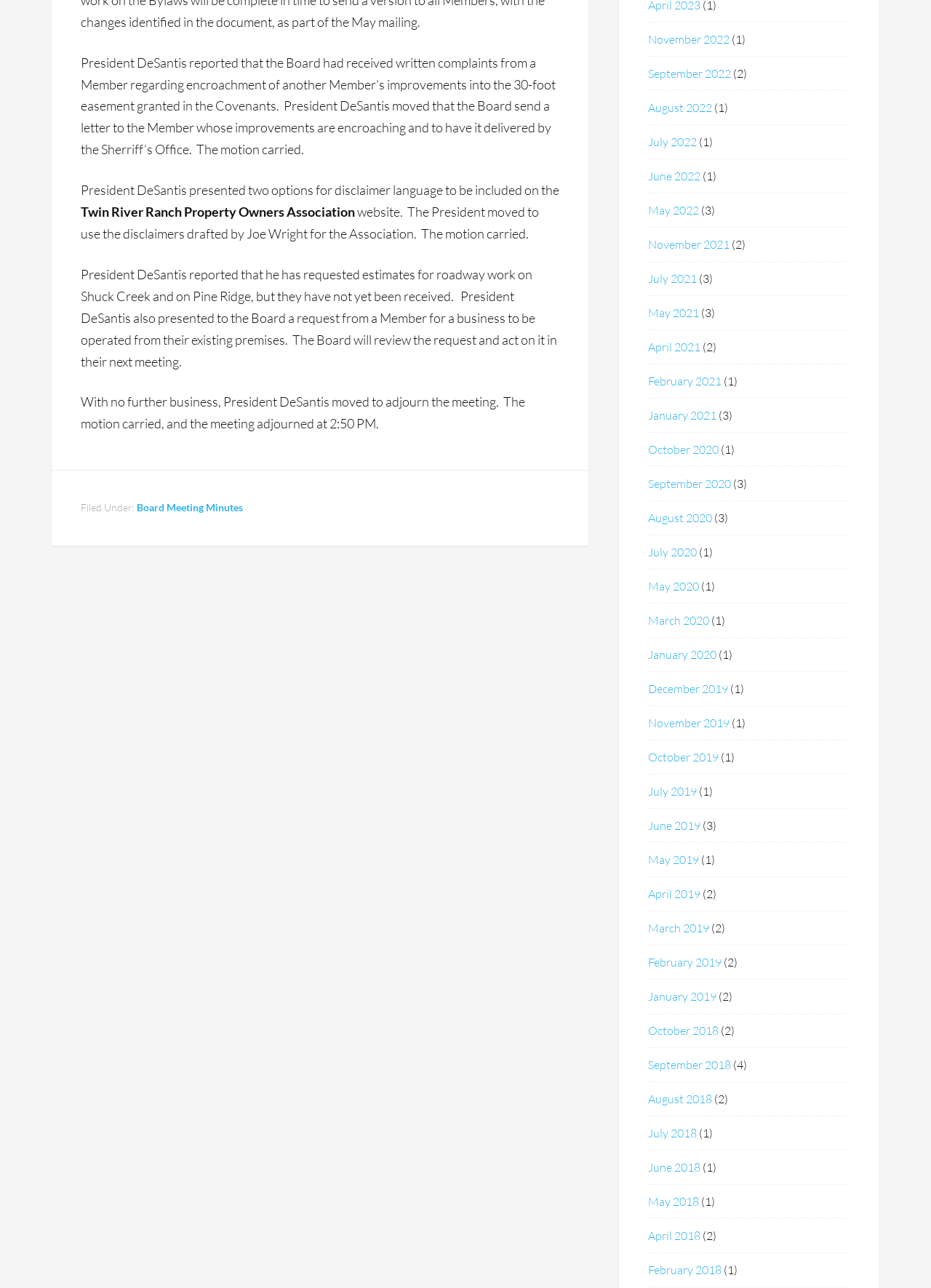What is the position of the footer?
From the image, provide a succinct answer in one word or a short phrase.

At the bottom